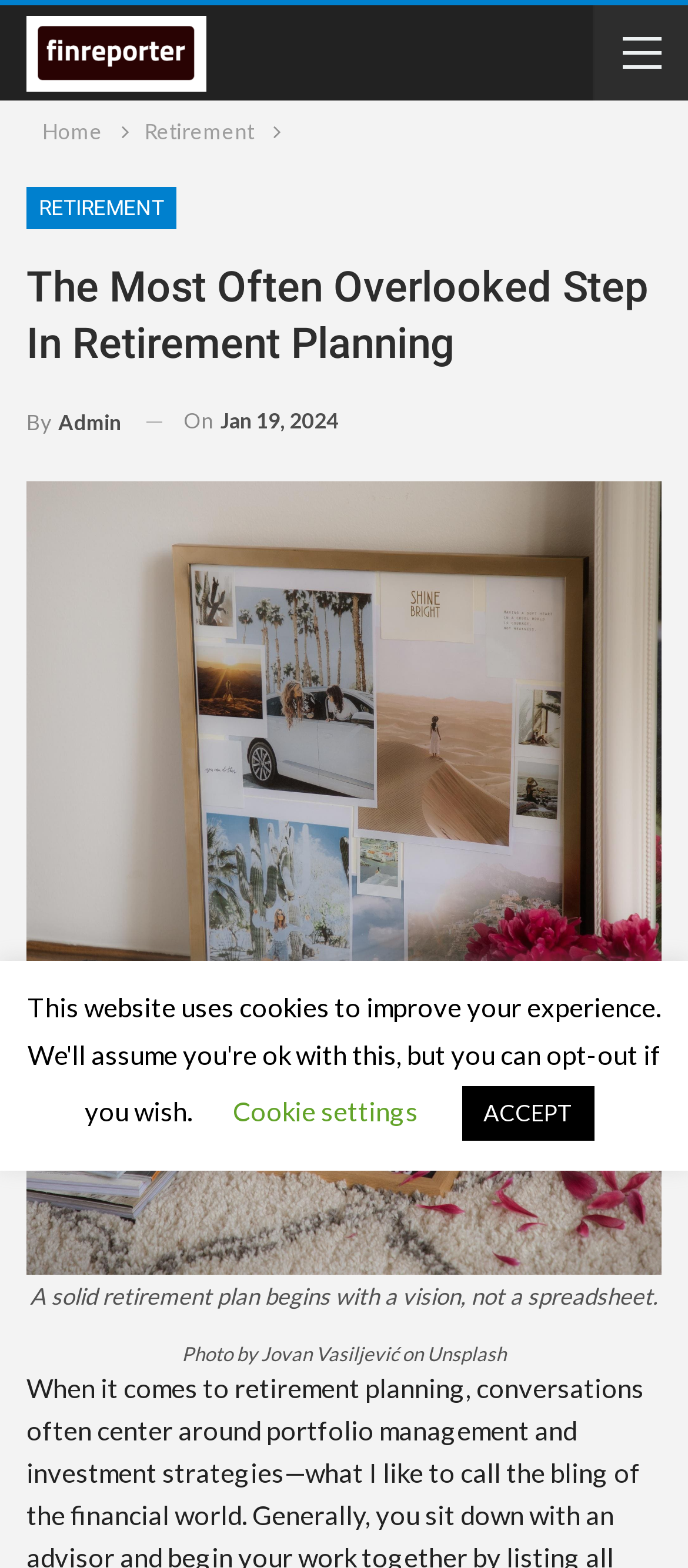Can you extract the primary headline text from the webpage?

The Most Often Overlooked Step In Retirement Planning